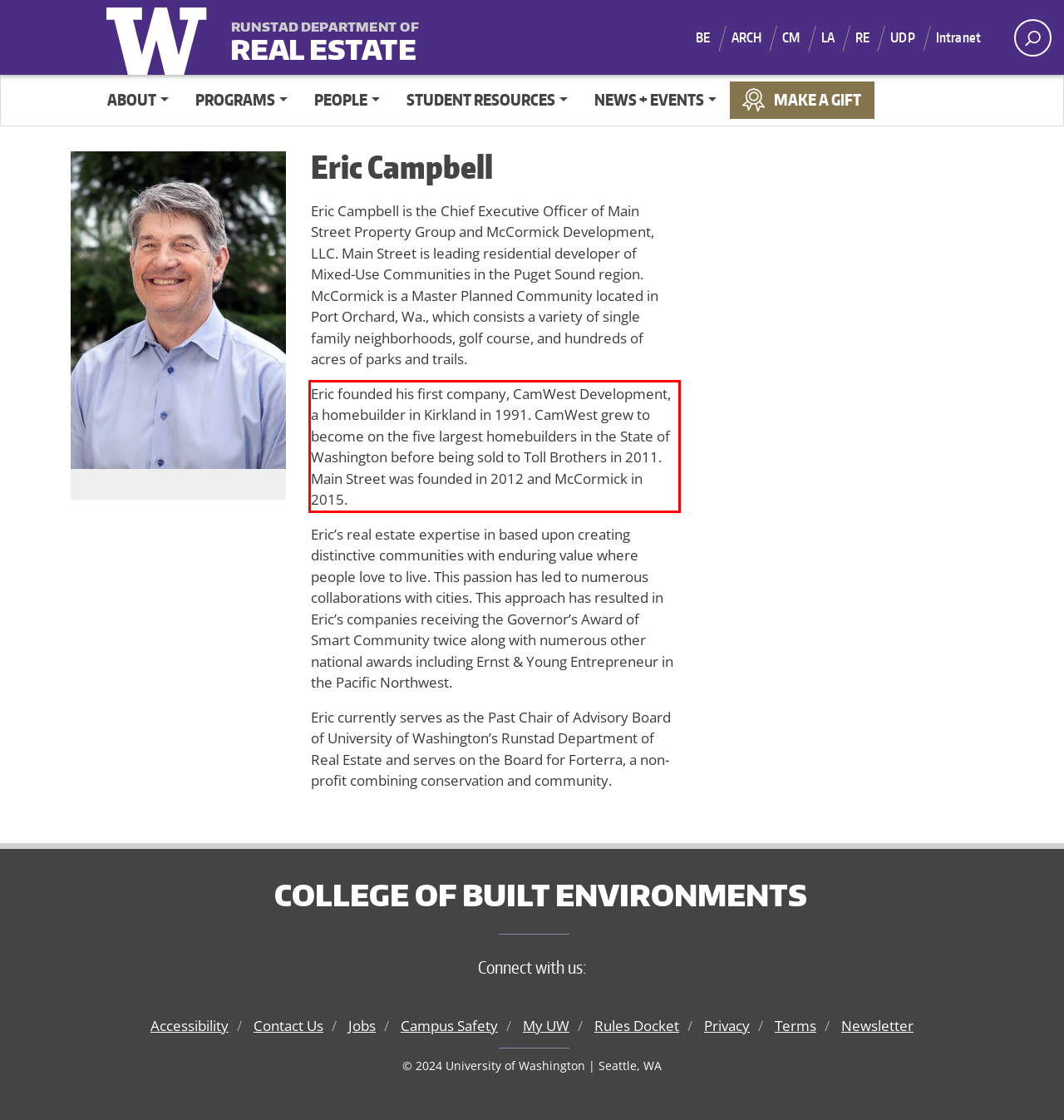Please look at the screenshot provided and find the red bounding box. Extract the text content contained within this bounding box.

Eric founded his first company, CamWest Development, a homebuilder in Kirkland in 1991. CamWest grew to become on the five largest homebuilders in the State of Washington before being sold to Toll Brothers in 2011. Main Street was founded in 2012 and McCormick in 2015.